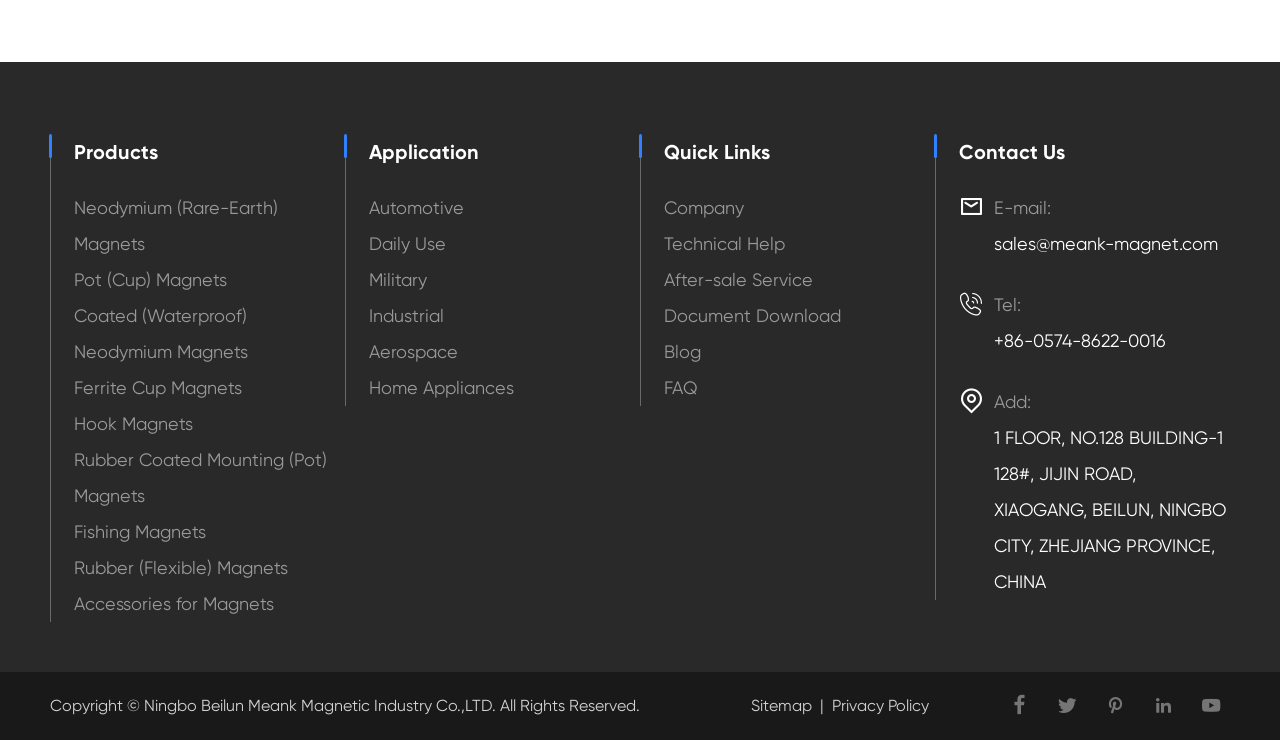Please specify the bounding box coordinates for the clickable region that will help you carry out the instruction: "Visit the Company page".

[0.519, 0.256, 0.73, 0.305]